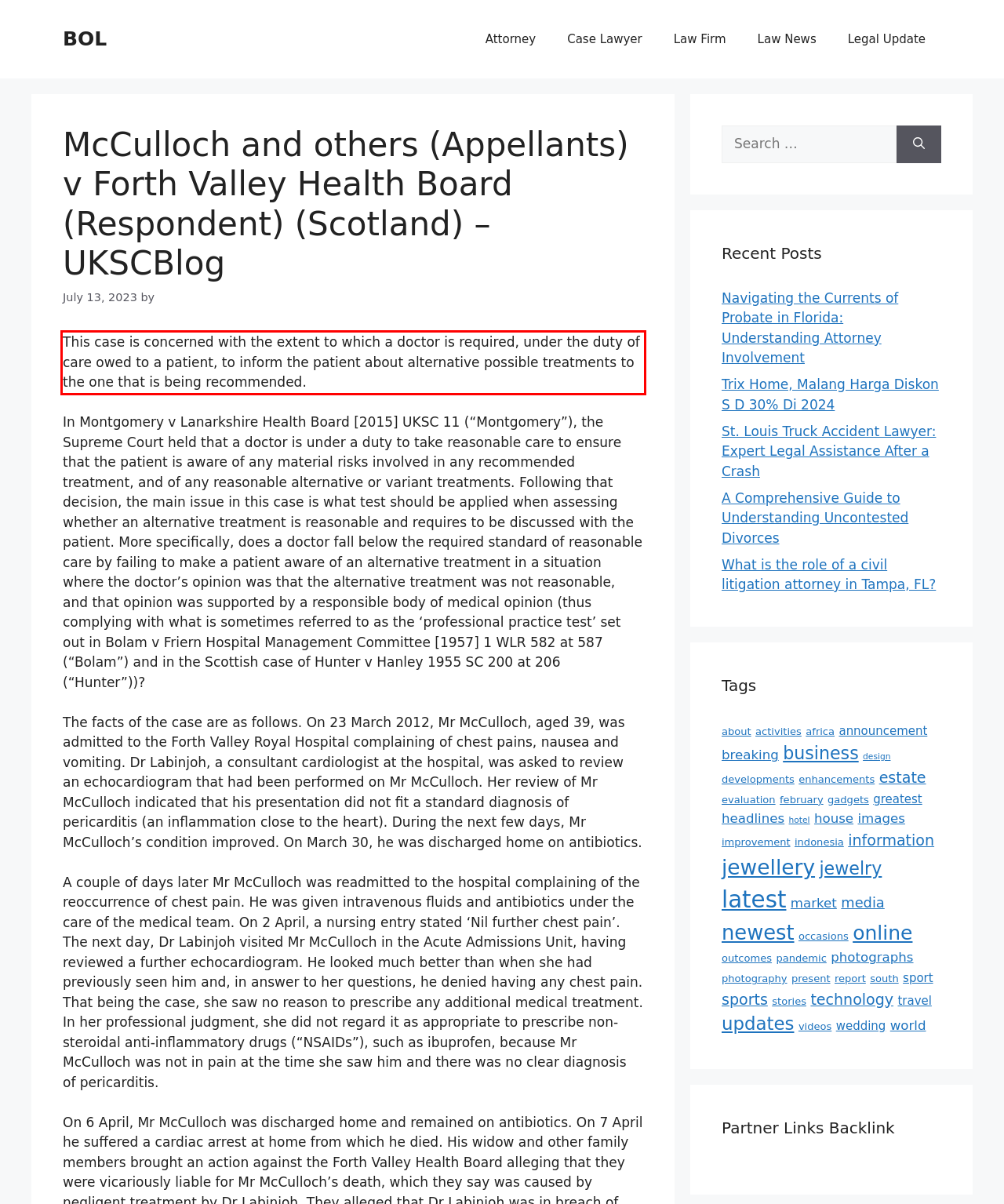The screenshot provided shows a webpage with a red bounding box. Apply OCR to the text within this red bounding box and provide the extracted content.

This case is concerned with the extent to which a doctor is required, under the duty of care owed to a patient, to inform the patient about alternative possible treatments to the one that is being recommended.